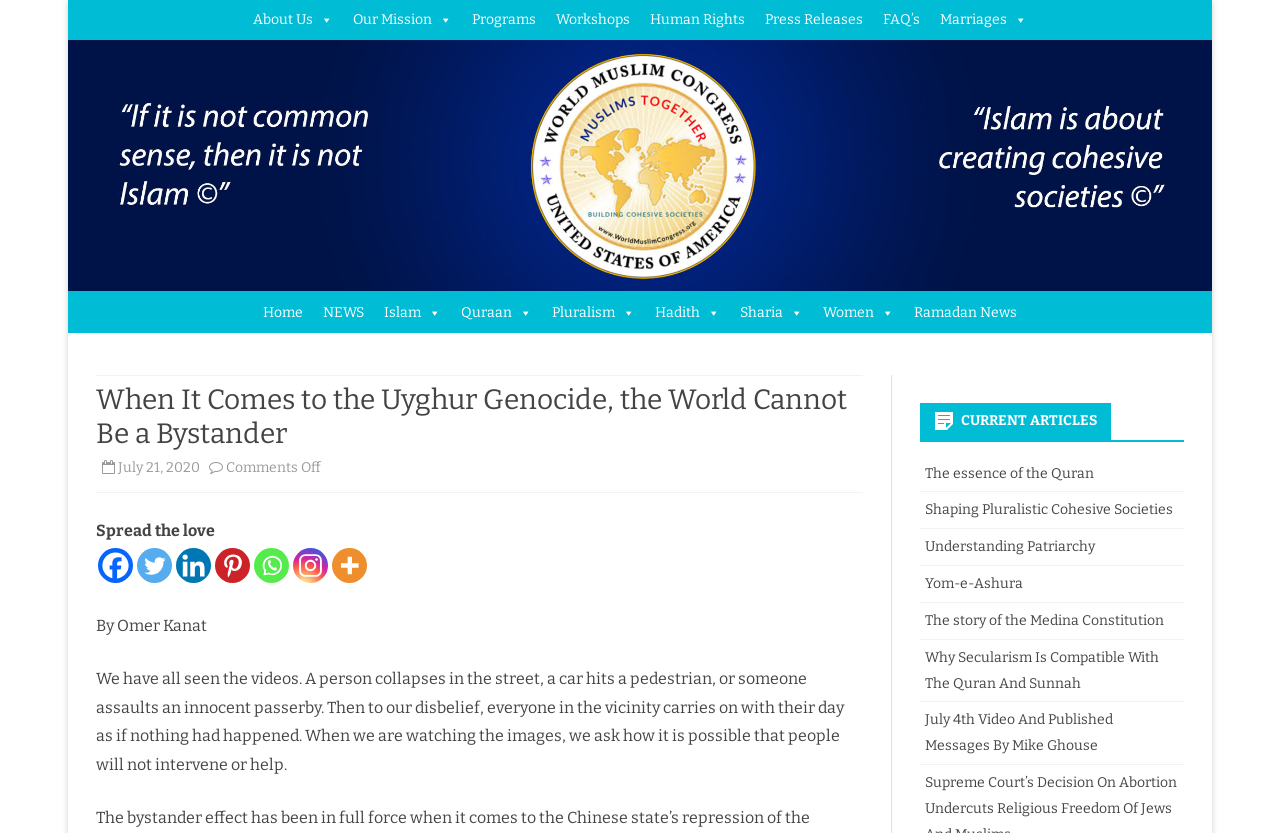Identify the bounding box coordinates of the clickable region necessary to fulfill the following instruction: "Click on the 'Transfer Ablative' link". The bounding box coordinates should be four float numbers between 0 and 1, i.e., [left, top, right, bottom].

None